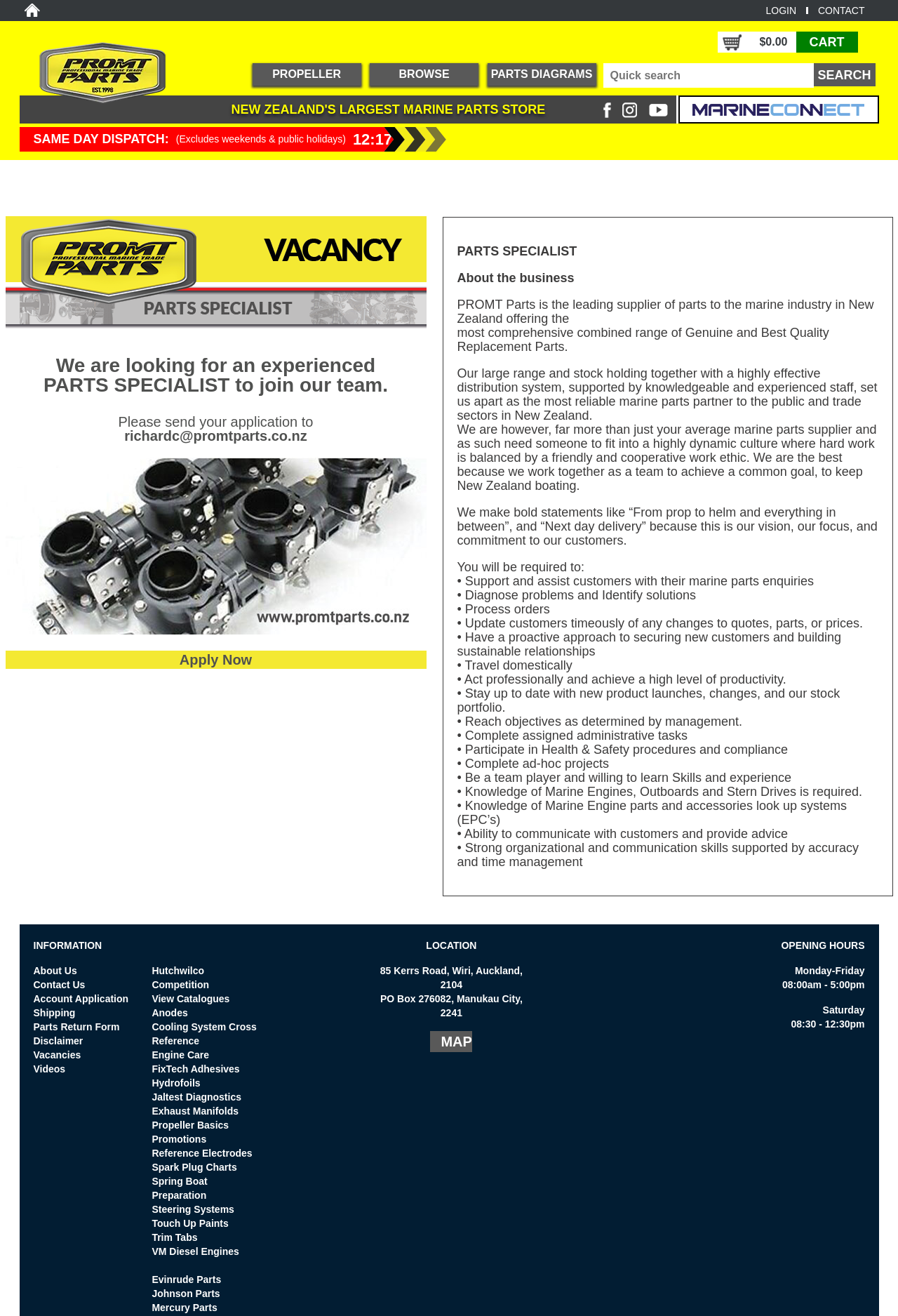Locate the bounding box coordinates of the area that needs to be clicked to fulfill the following instruction: "View job vacancies". The coordinates should be in the format of four float numbers between 0 and 1, namely [left, top, right, bottom].

[0.037, 0.797, 0.09, 0.806]